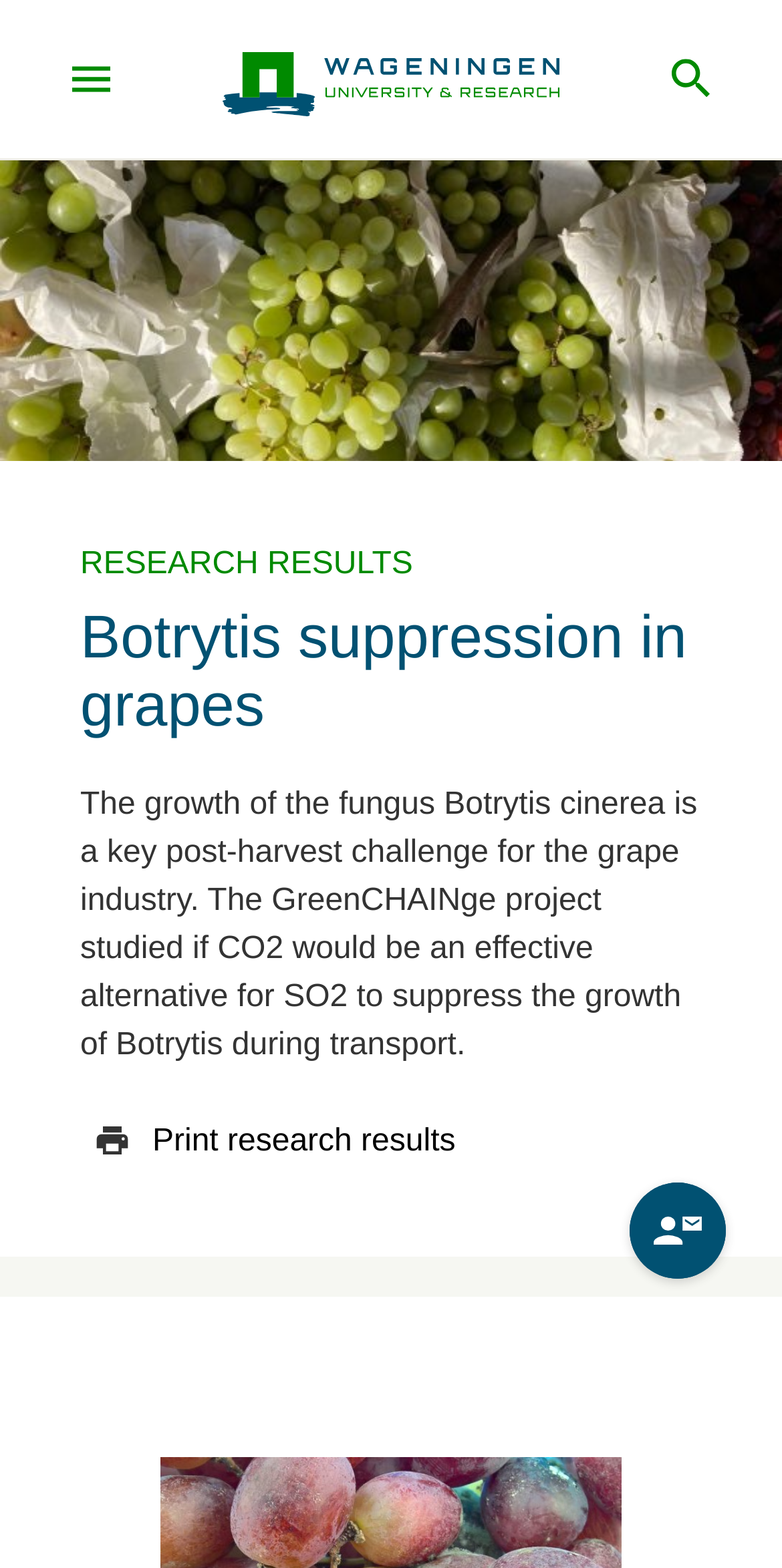Describe all visible elements and their arrangement on the webpage.

The webpage is about Botrytis suppression in grapes, specifically discussing the growth of the fungus Botrytis cinerea as a post-harvest challenge for the grape industry. At the top left of the page, there is a link to Wageningen University & Research, accompanied by an image with the same name. 

To the right of the link, there is a search button. Below the search button, there is a header section that spans the entire width of the page. Within this section, there is a heading that reads "Botrytis suppression in grapes" and a paragraph of text that summarizes the GreenCHAINge project's study on using CO2 as an alternative to SO2 to suppress the growth of Botrytis during transport. 

Above the heading, there is a smaller heading that reads "RESEARCH RESULTS". Below the paragraph, there is a button to print the research results. On the right side of the page, near the bottom, there is a button to contact an expert. At the top right of the page, there is a menu button.